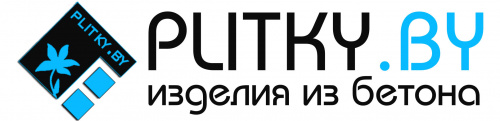Please provide a one-word or phrase answer to the question: 
What language is the text 'изделия из бетона' in?

Russian